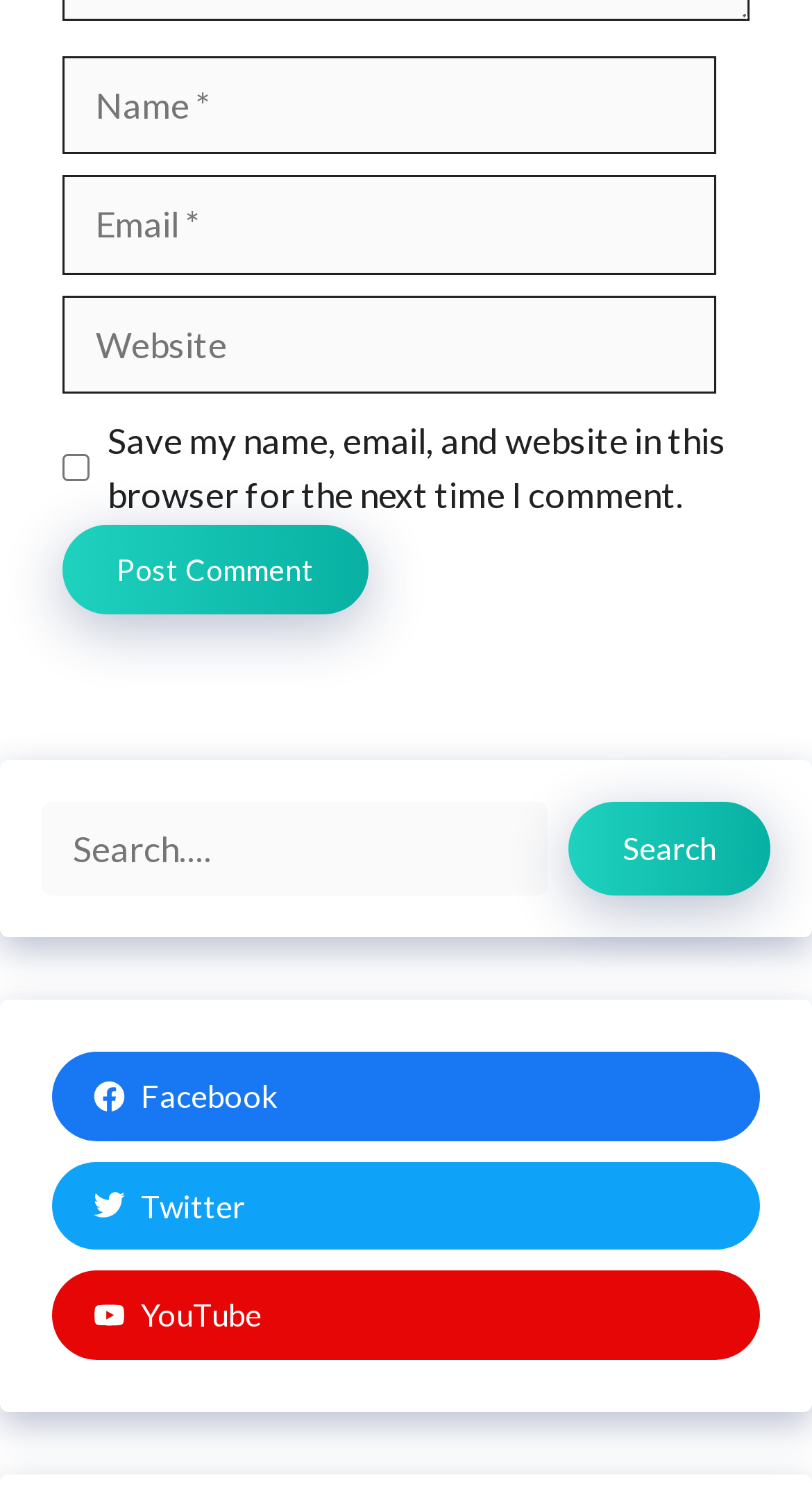Can you find the bounding box coordinates of the area I should click to execute the following instruction: "Input your email"?

[0.077, 0.117, 0.882, 0.183]